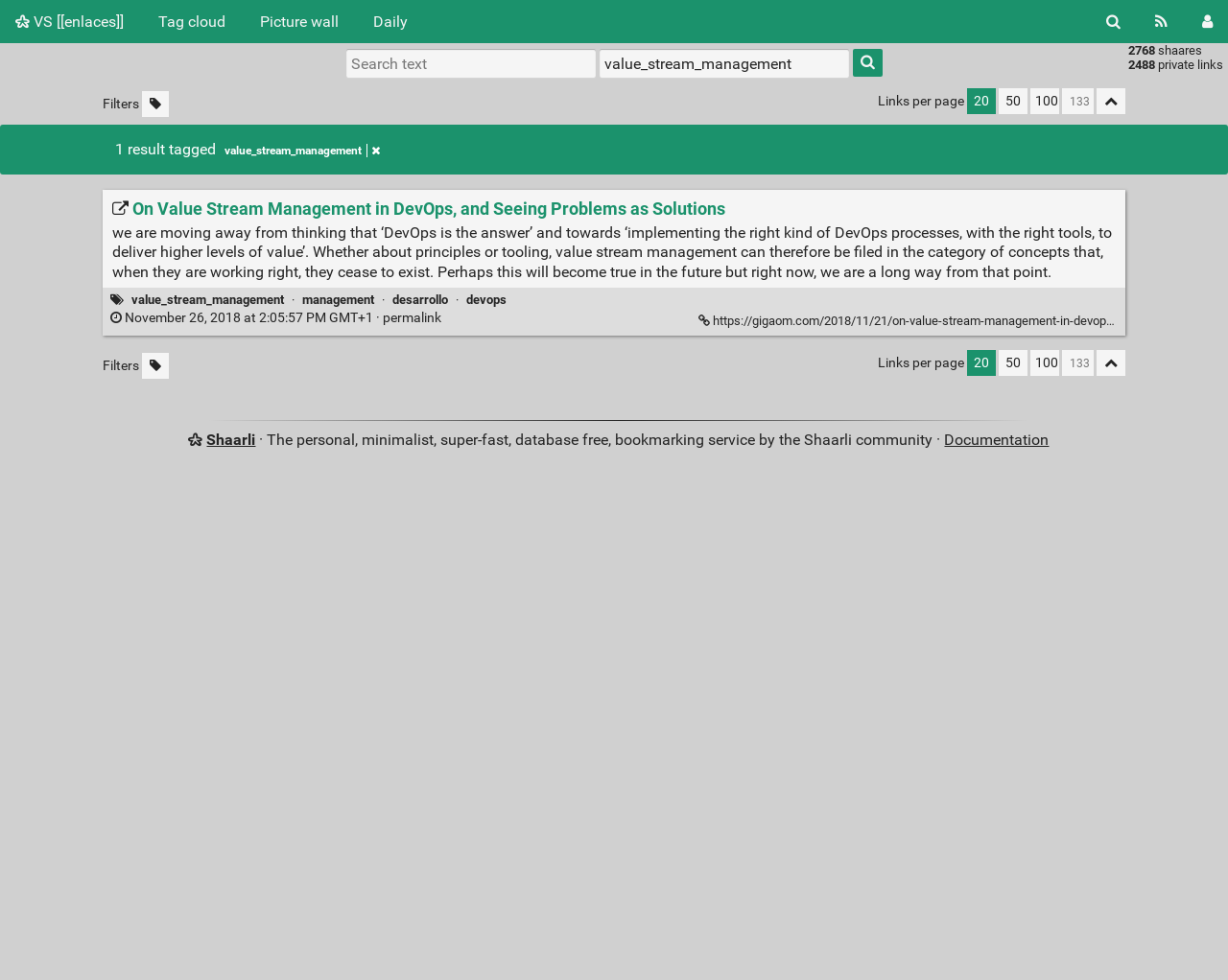Bounding box coordinates are specified in the format (top-left x, top-left y, bottom-right x, bottom-right y). All values are floating point numbers bounded between 0 and 1. Please provide the bounding box coordinate of the region this sentence describes: Picture wall

[0.199, 0.0, 0.288, 0.044]